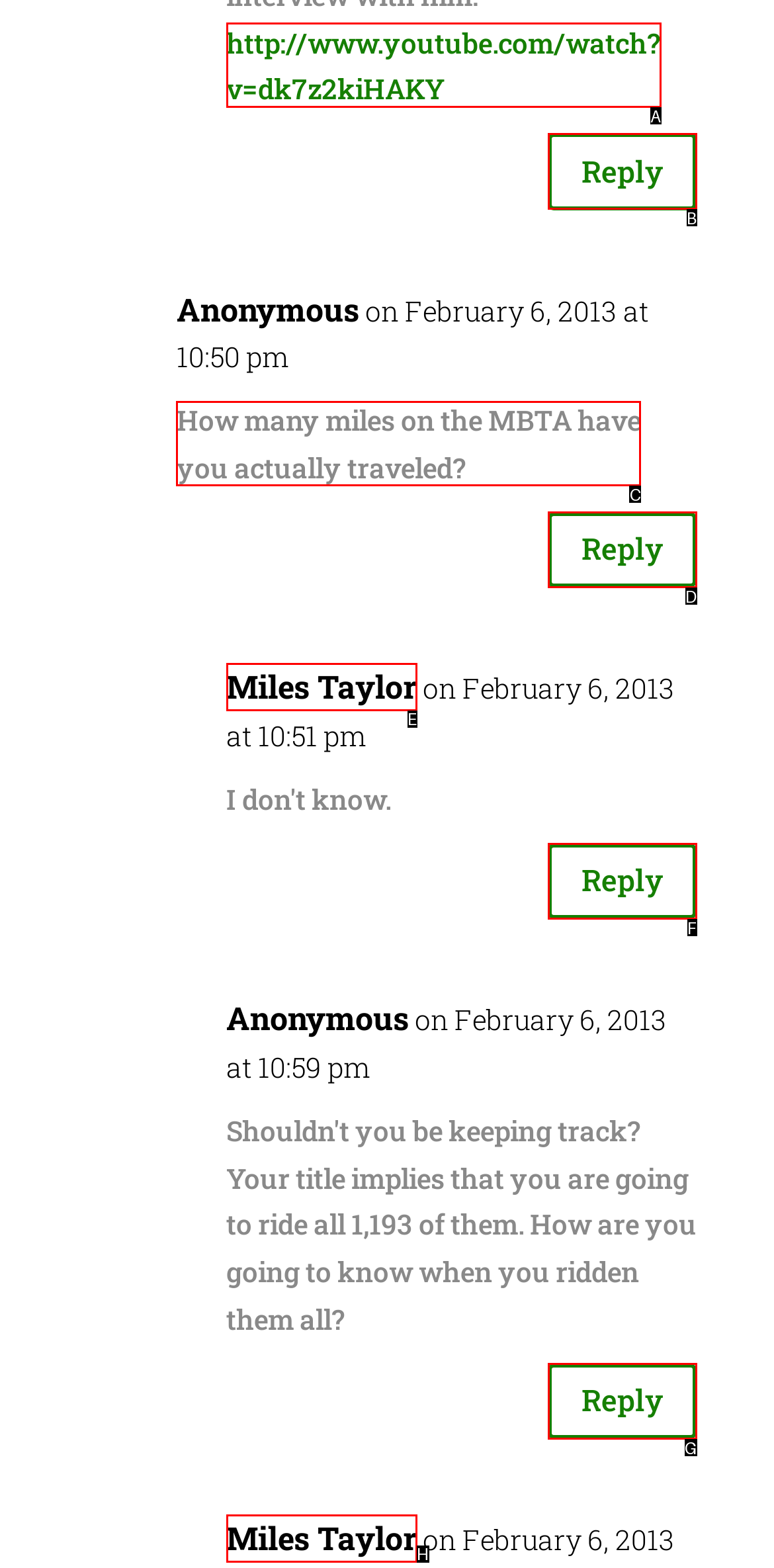Indicate which red-bounded element should be clicked to perform the task: View the comment by Anonymous Answer with the letter of the correct option.

C